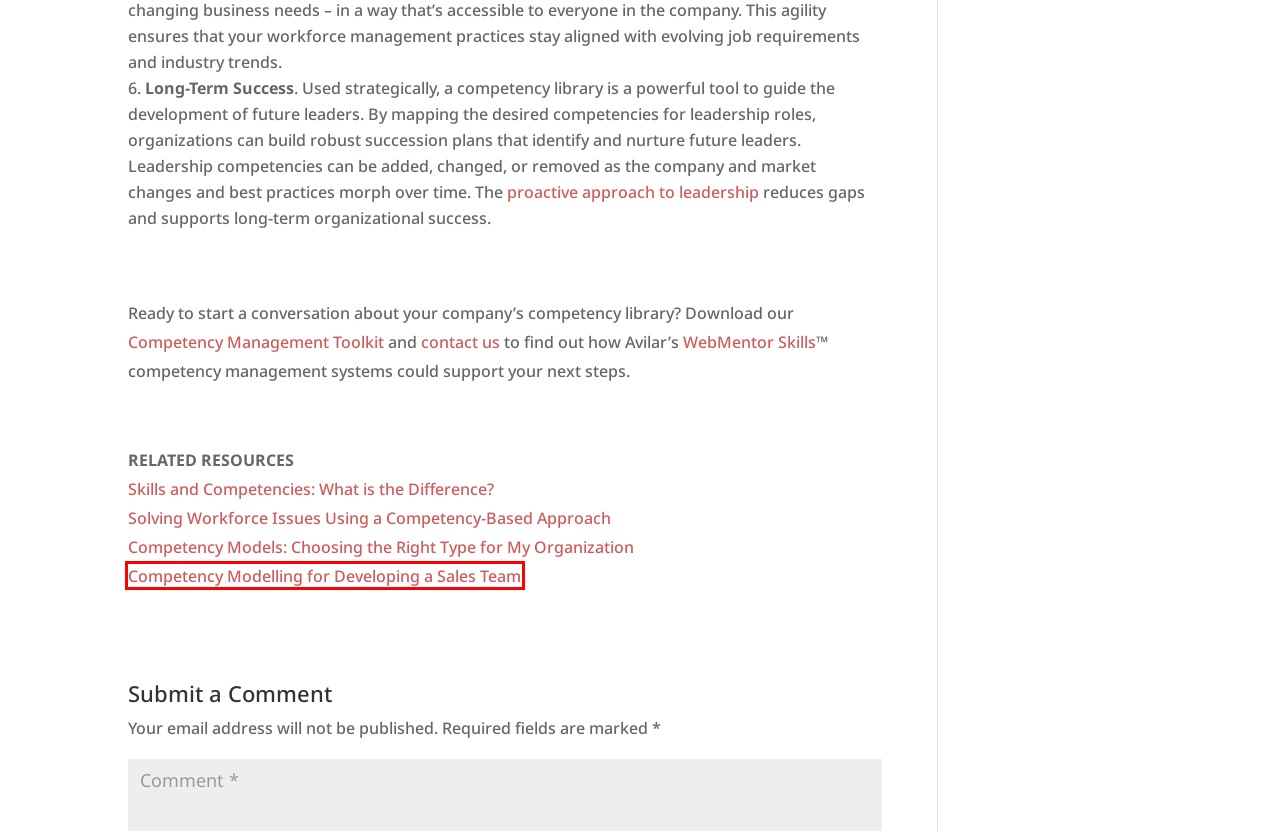You have a screenshot showing a webpage with a red bounding box around a UI element. Choose the webpage description that best matches the new page after clicking the highlighted element. Here are the options:
A. Home - The Avilar Blog
B. Competency Models: Choosing the Right Type for My Organization
C. Workforce Planning Overview | Avilar Competency Management
D. Do You Know These Top 5 Skills of Good Managers? - The Avilar Blog
E. WebMentor Skills | Skills Management Software | Avilar
F. Competency Management Software | Avilar Competency Management
G. Competency Management & Skills Management | Avilar Competency Management
H. [eBook] Competency Modelling for Developing a Sales Team

H